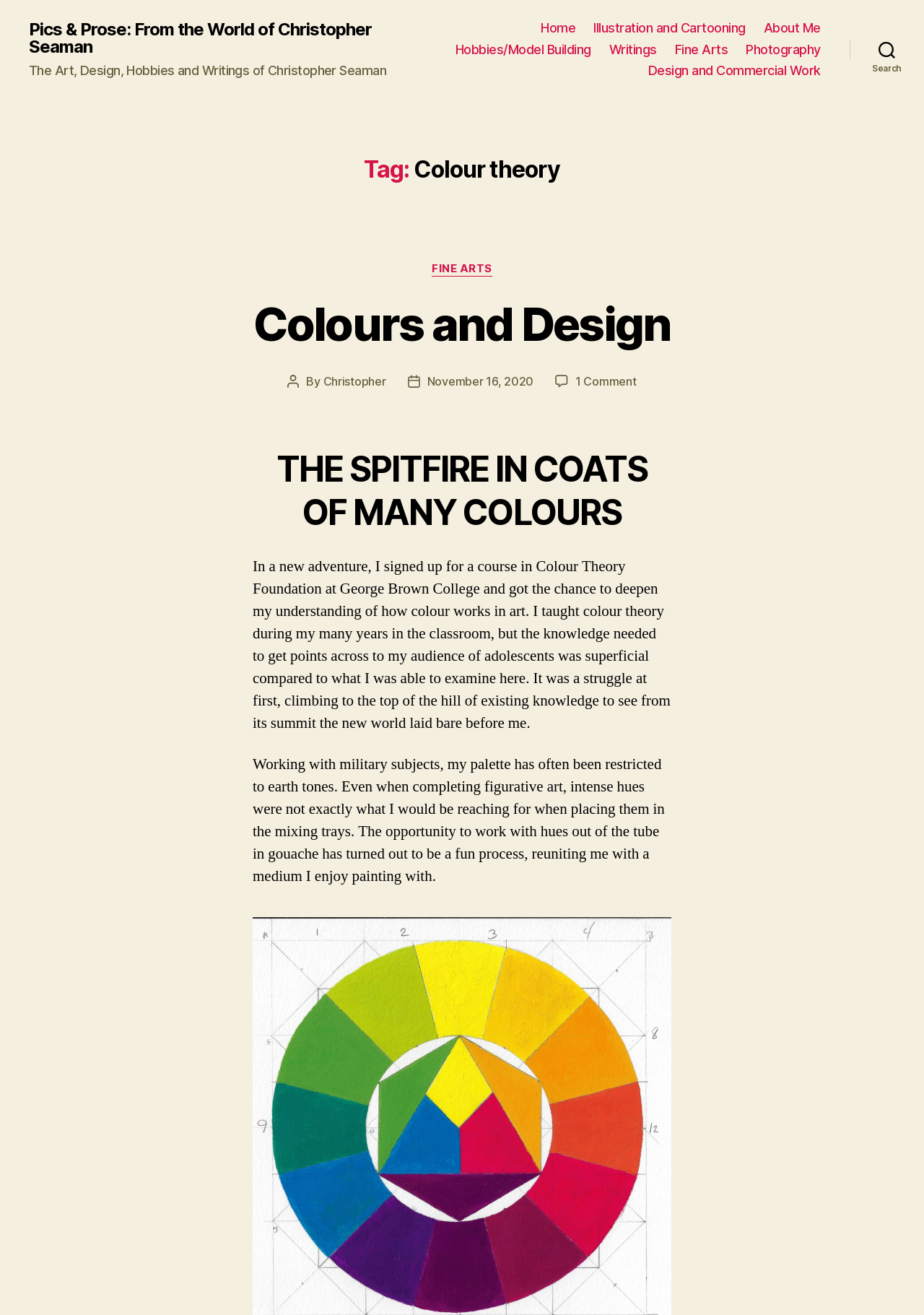Could you indicate the bounding box coordinates of the region to click in order to complete this instruction: "search for something".

[0.92, 0.025, 1.0, 0.05]